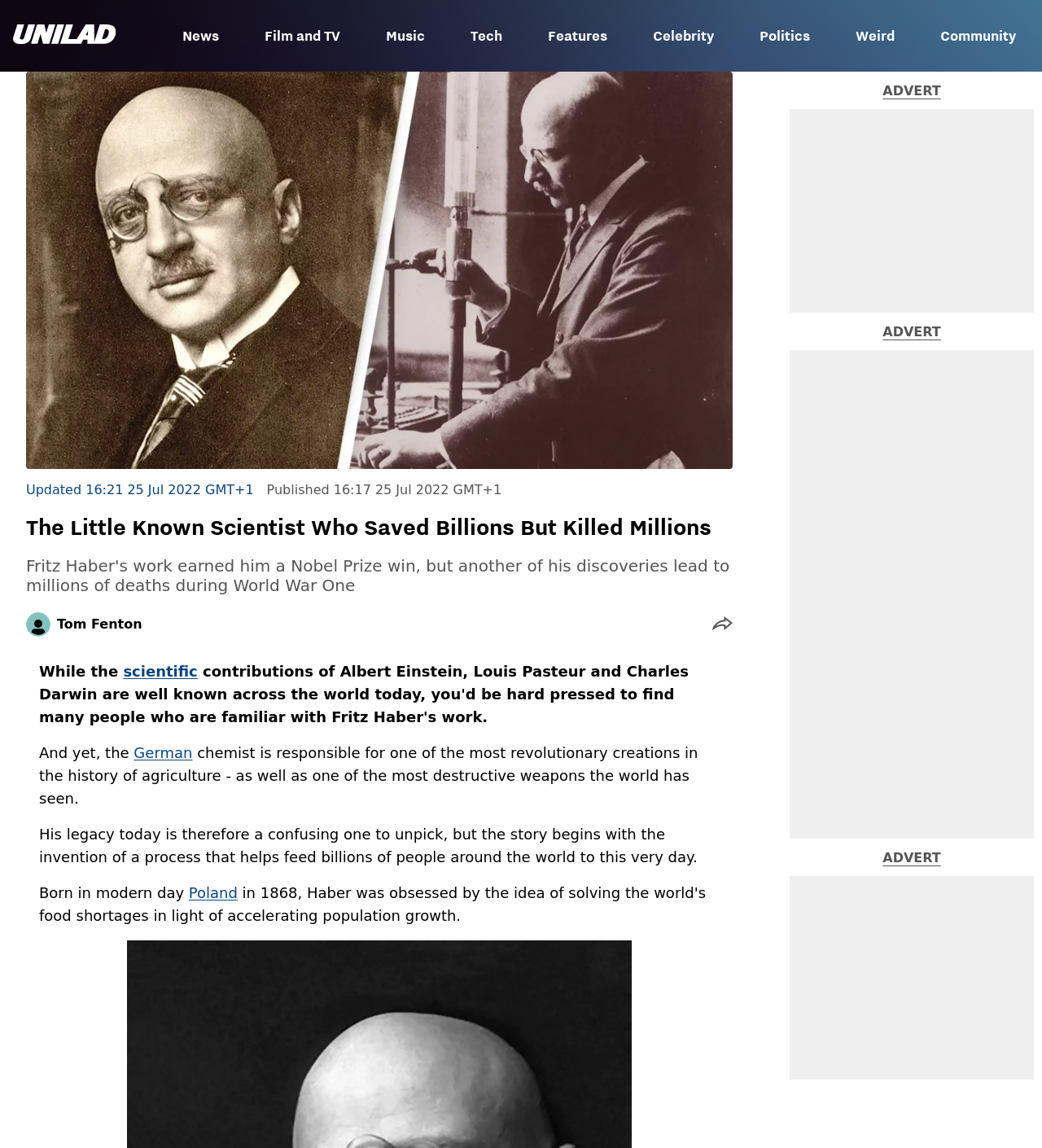Please identify the bounding box coordinates of the element's region that should be clicked to execute the following instruction: "Click the UNILAD Logo". The bounding box coordinates must be four float numbers between 0 and 1, i.e., [left, top, right, bottom].

[0.012, 0.021, 0.111, 0.041]